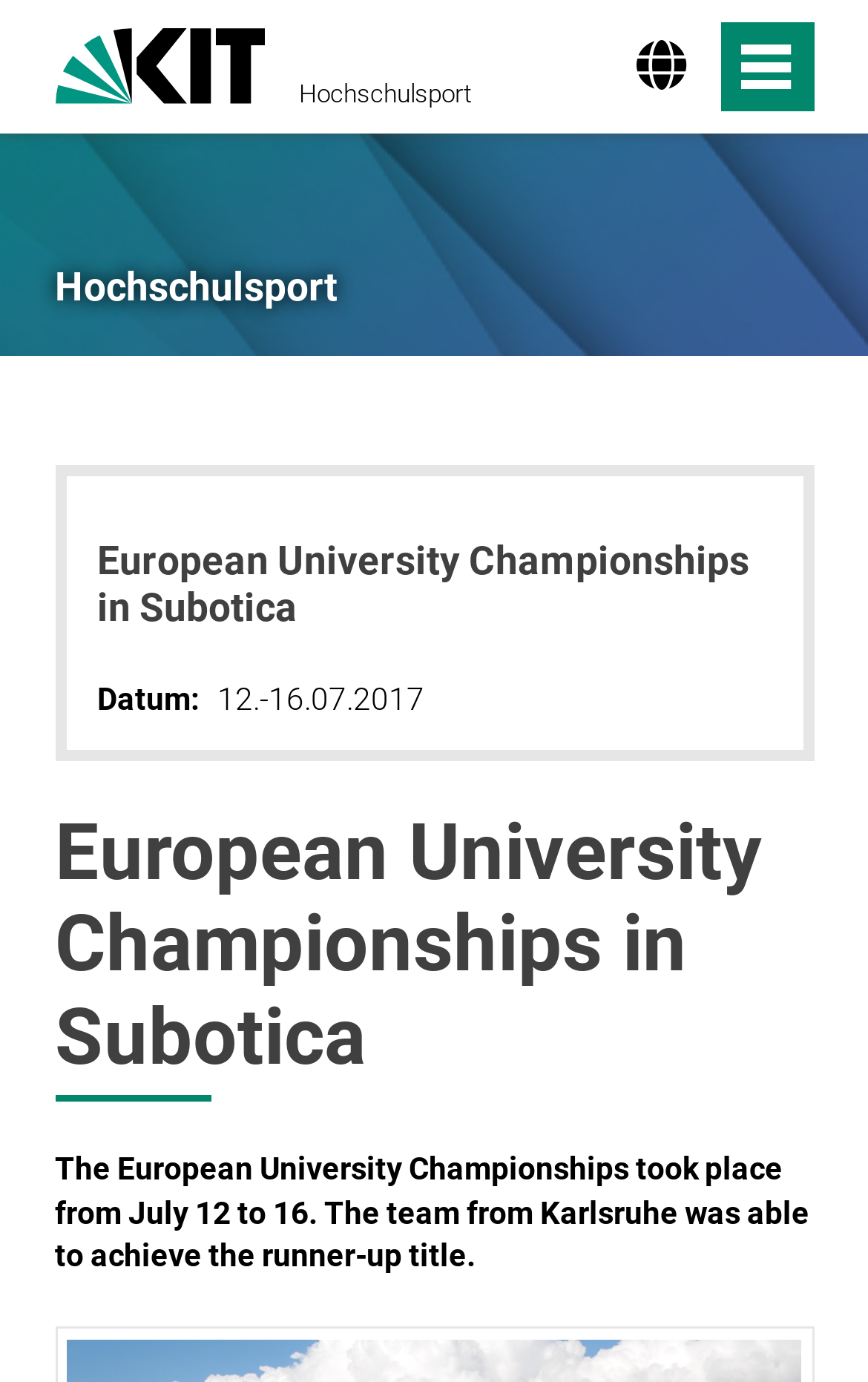Refer to the screenshot and give an in-depth answer to this question: What is the date of the European University Championships?

The question asks for the date of the European University Championships. By examining the webpage, we can find a static text 'Datum:' followed by '12.-16.07.2017', which indicates the date of the championships.